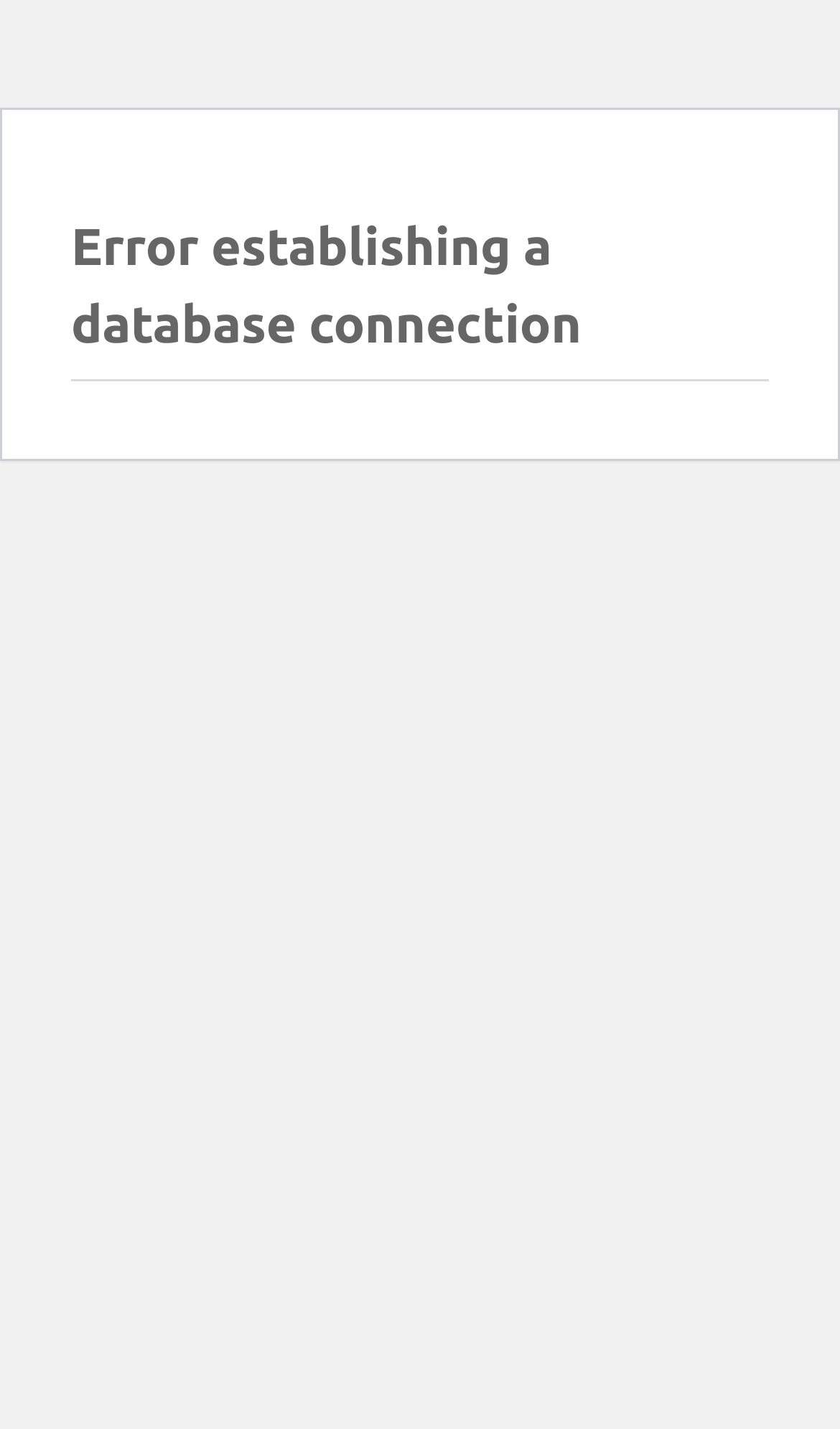Can you find and provide the title of the webpage?

Error establishing a database connection